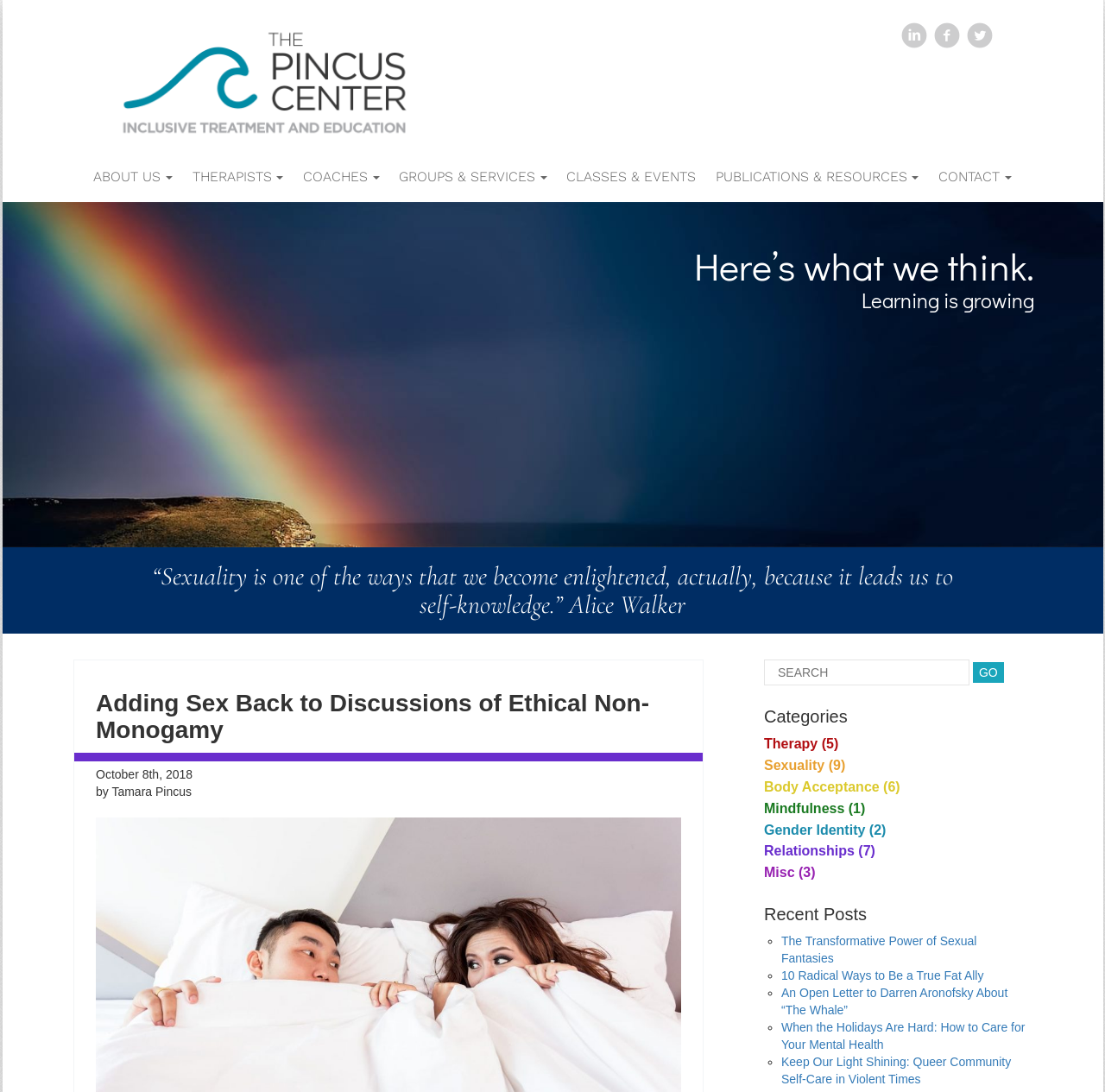Please provide a one-word or short phrase answer to the question:
How many categories are listed?

8